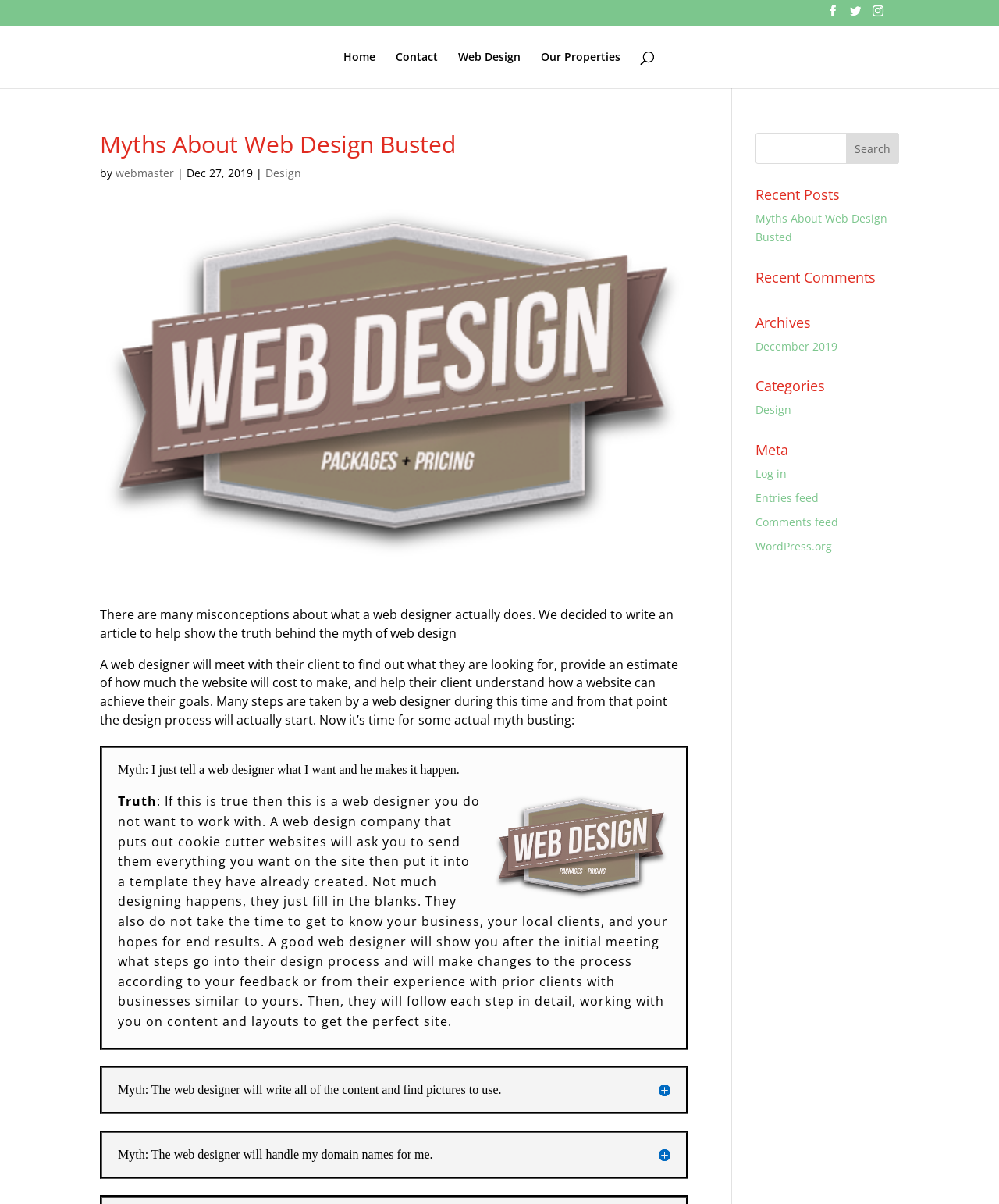Provide the bounding box coordinates for the area that should be clicked to complete the instruction: "Read the article about myths about web design".

[0.1, 0.503, 0.674, 0.533]